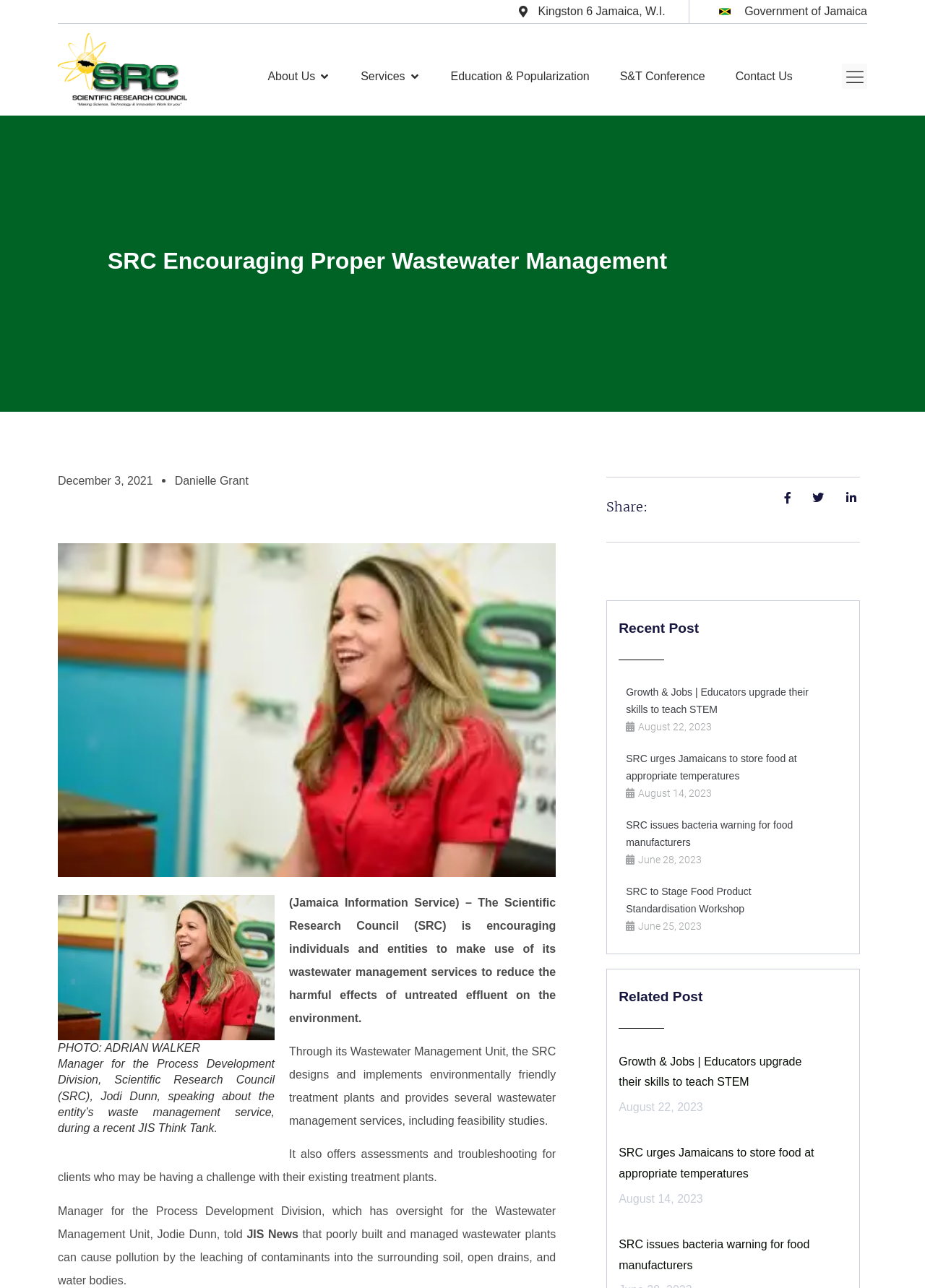Please reply to the following question using a single word or phrase: 
Who is the Manager for the Process Development Division?

Jodie Dunn